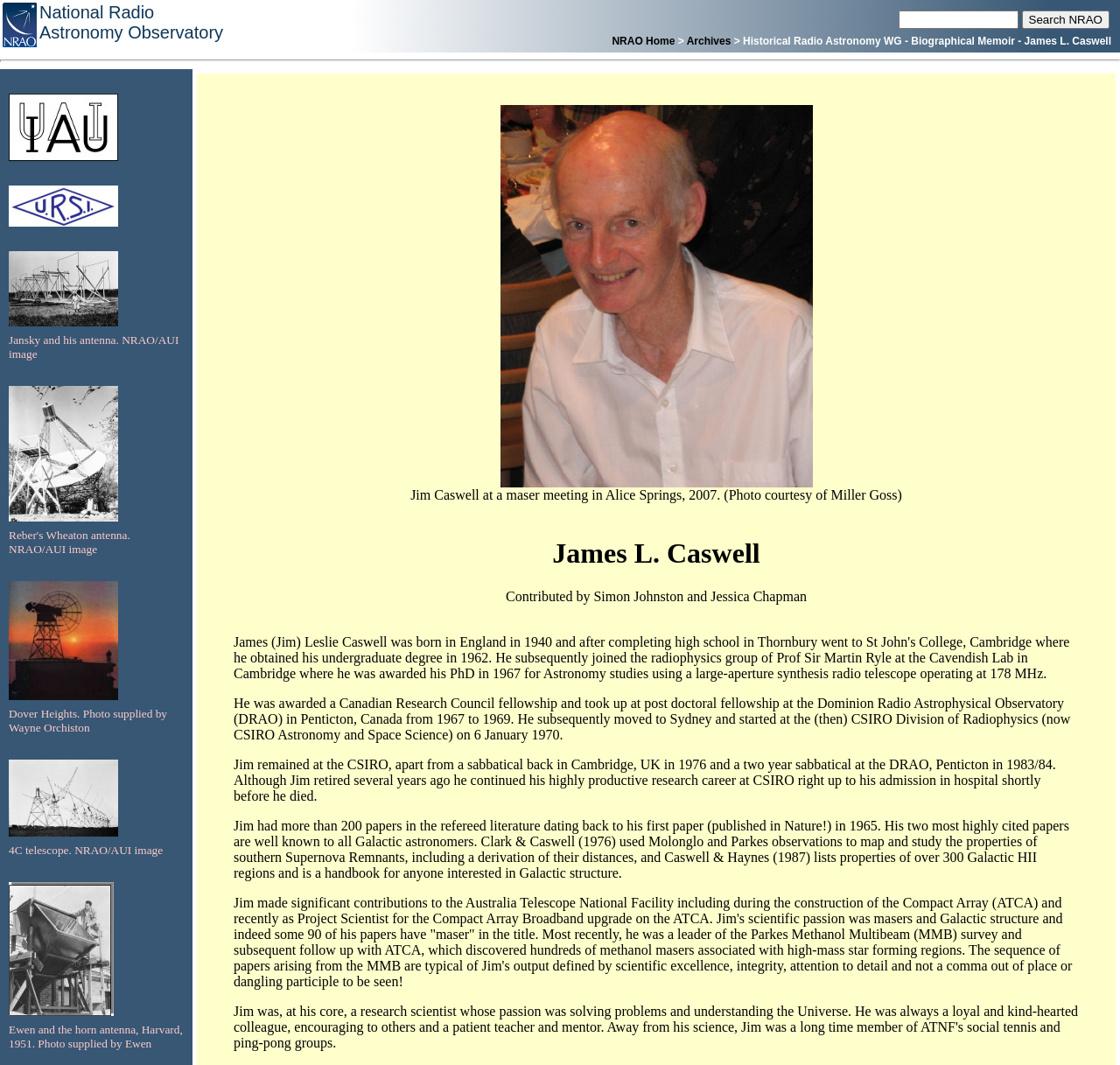Determine the bounding box for the described UI element: "name="btn" value="Search NRAO"".

[0.912, 0.01, 0.991, 0.027]